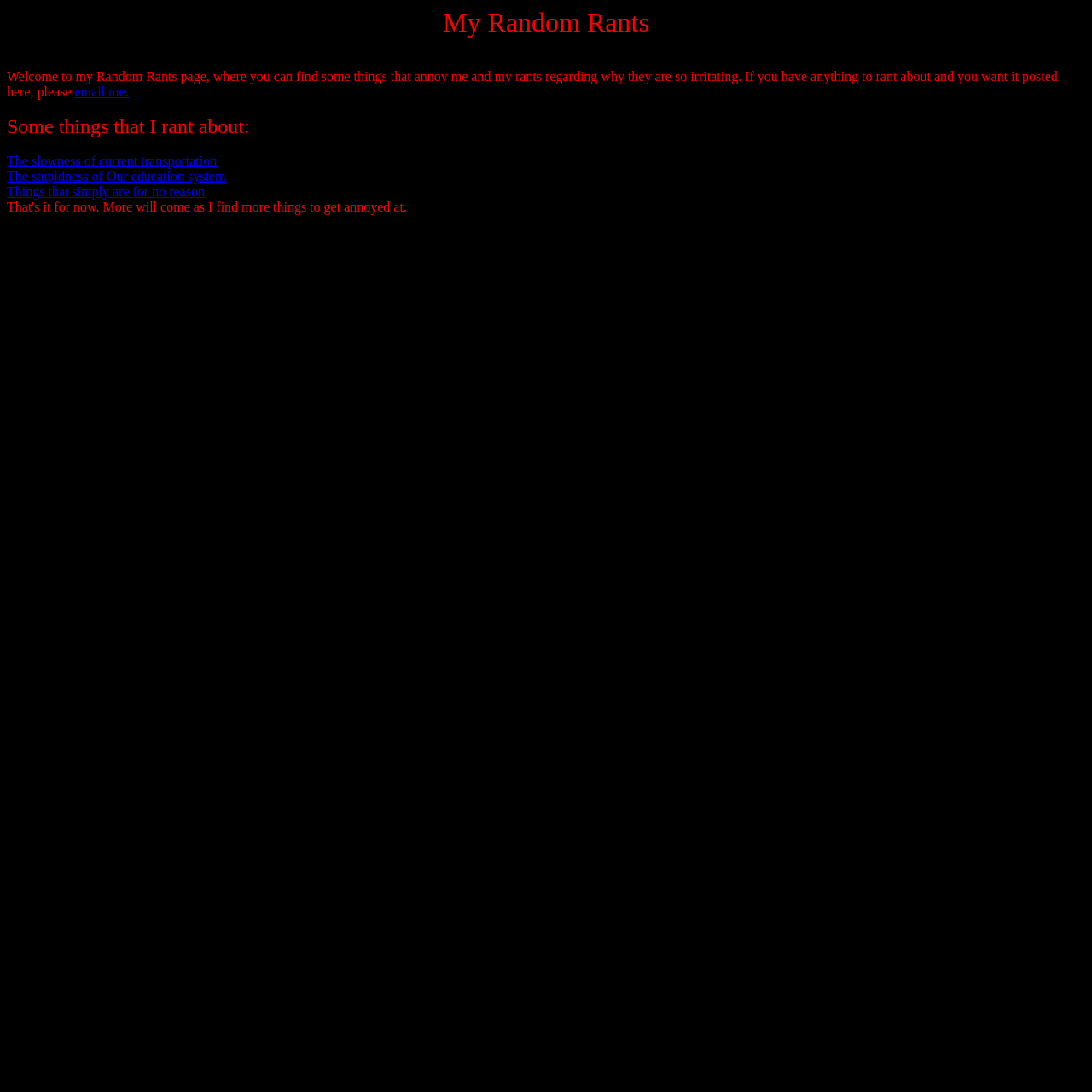What is the purpose of this webpage?
Look at the image and respond with a one-word or short phrase answer.

Ranting